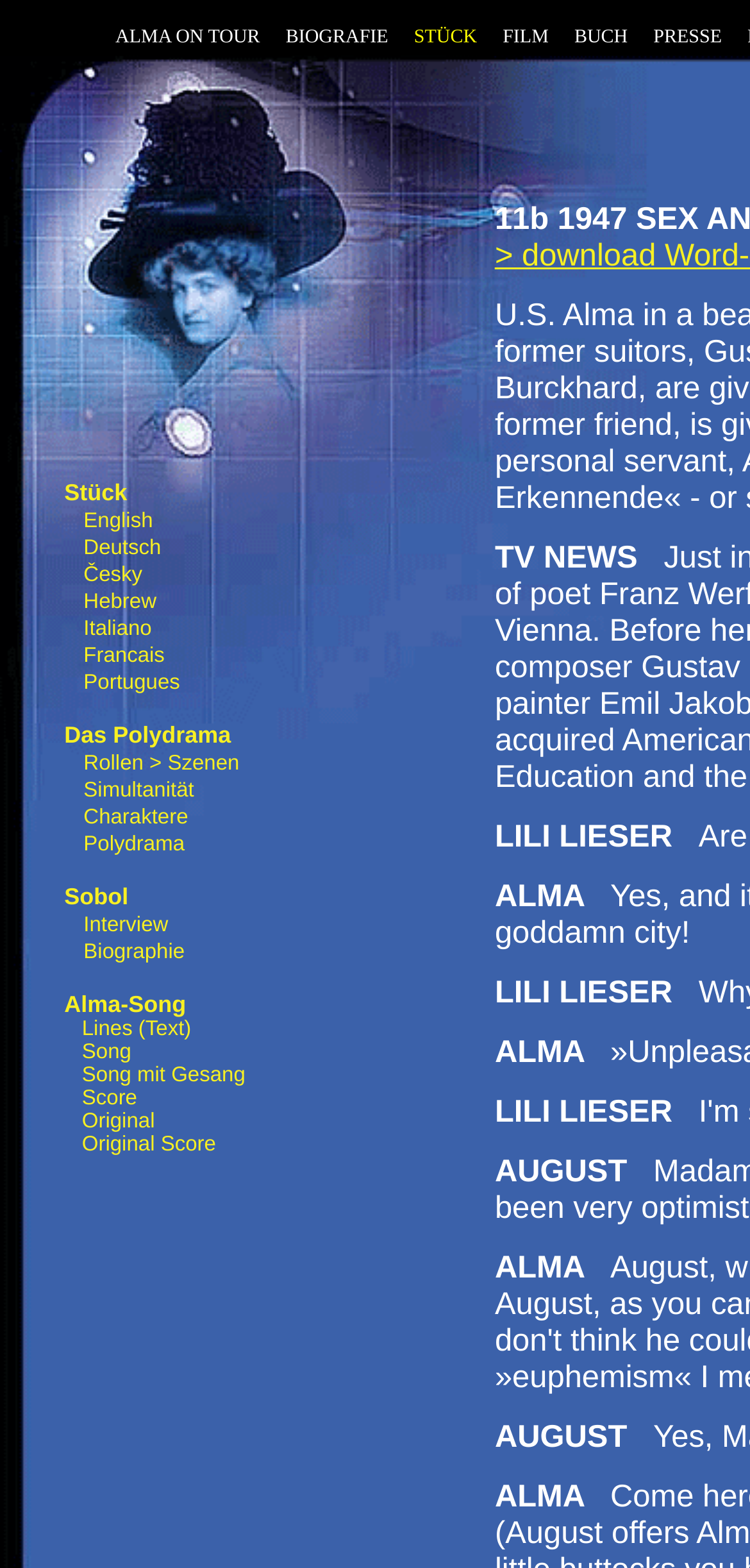Identify the bounding box coordinates for the UI element described as: "Das Polydrama". The coordinates should be provided as four floats between 0 and 1: [left, top, right, bottom].

[0.086, 0.46, 0.308, 0.477]